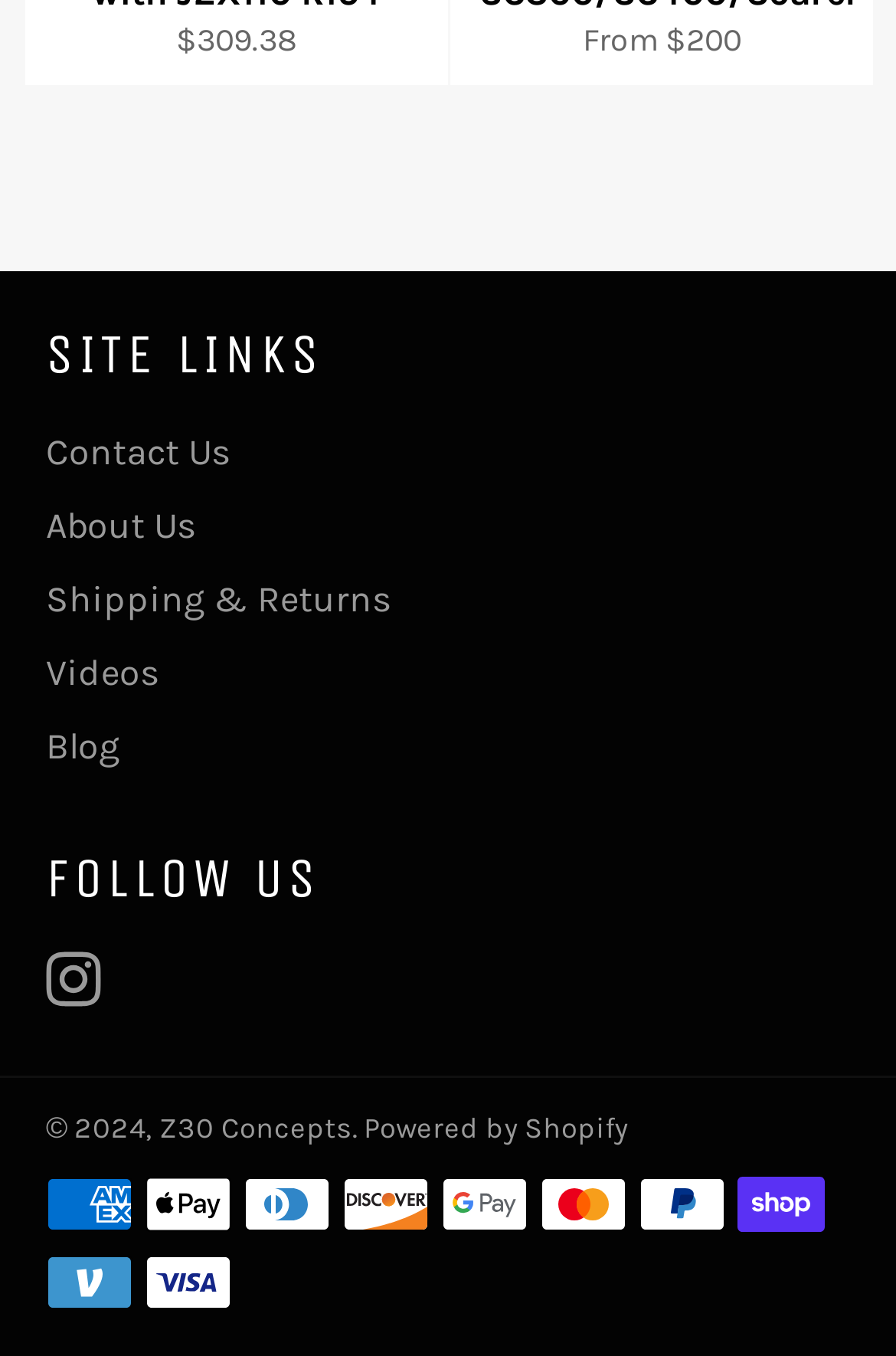Please find and report the bounding box coordinates of the element to click in order to perform the following action: "View Blog". The coordinates should be expressed as four float numbers between 0 and 1, in the format [left, top, right, bottom].

[0.051, 0.534, 0.133, 0.566]